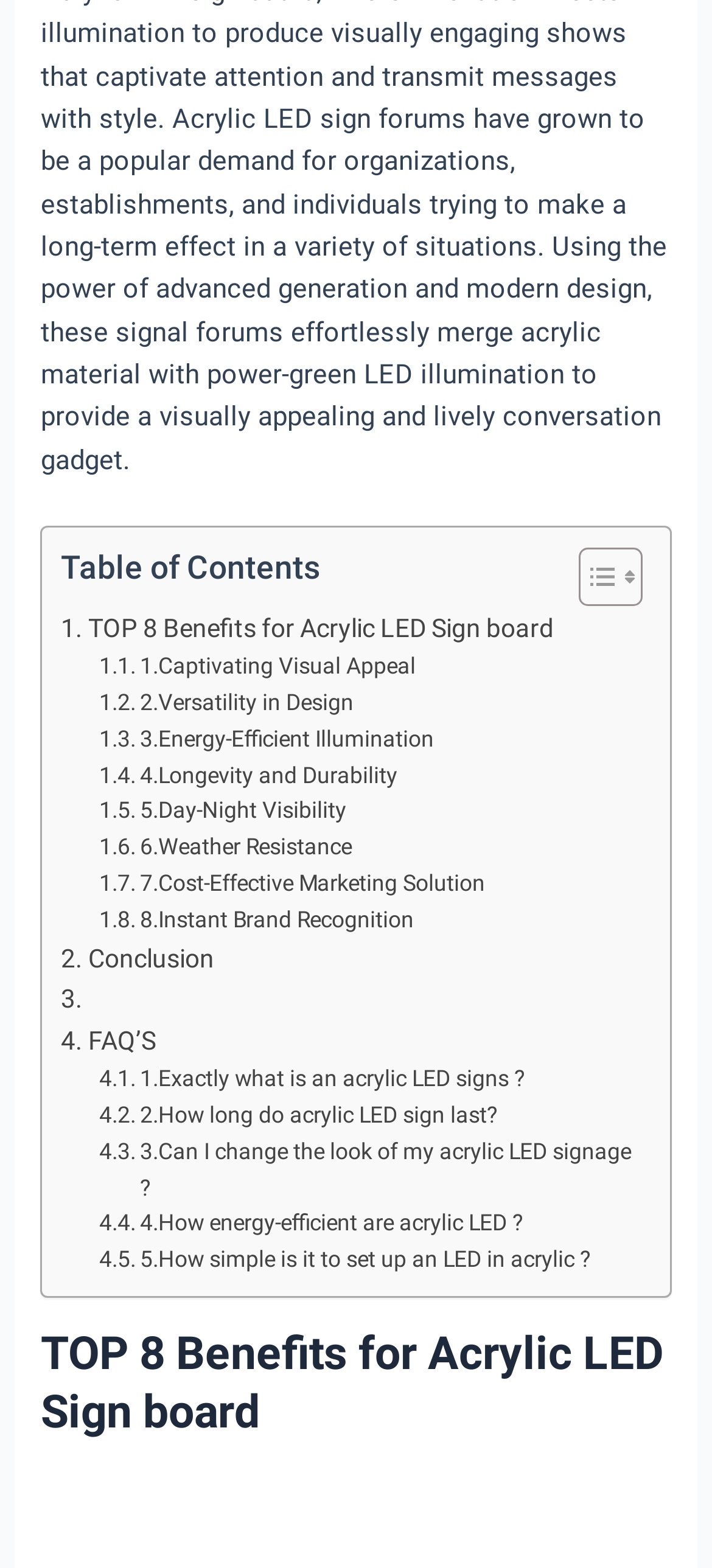Please provide the bounding box coordinates in the format (top-left x, top-left y, bottom-right x, bottom-right y). Remember, all values are floating point numbers between 0 and 1. What is the bounding box coordinate of the region described as: Toggle

[0.773, 0.348, 0.889, 0.387]